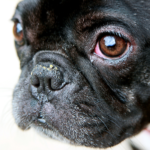Please give a succinct answer using a single word or phrase:
What is the color of the dog's coat?

Black